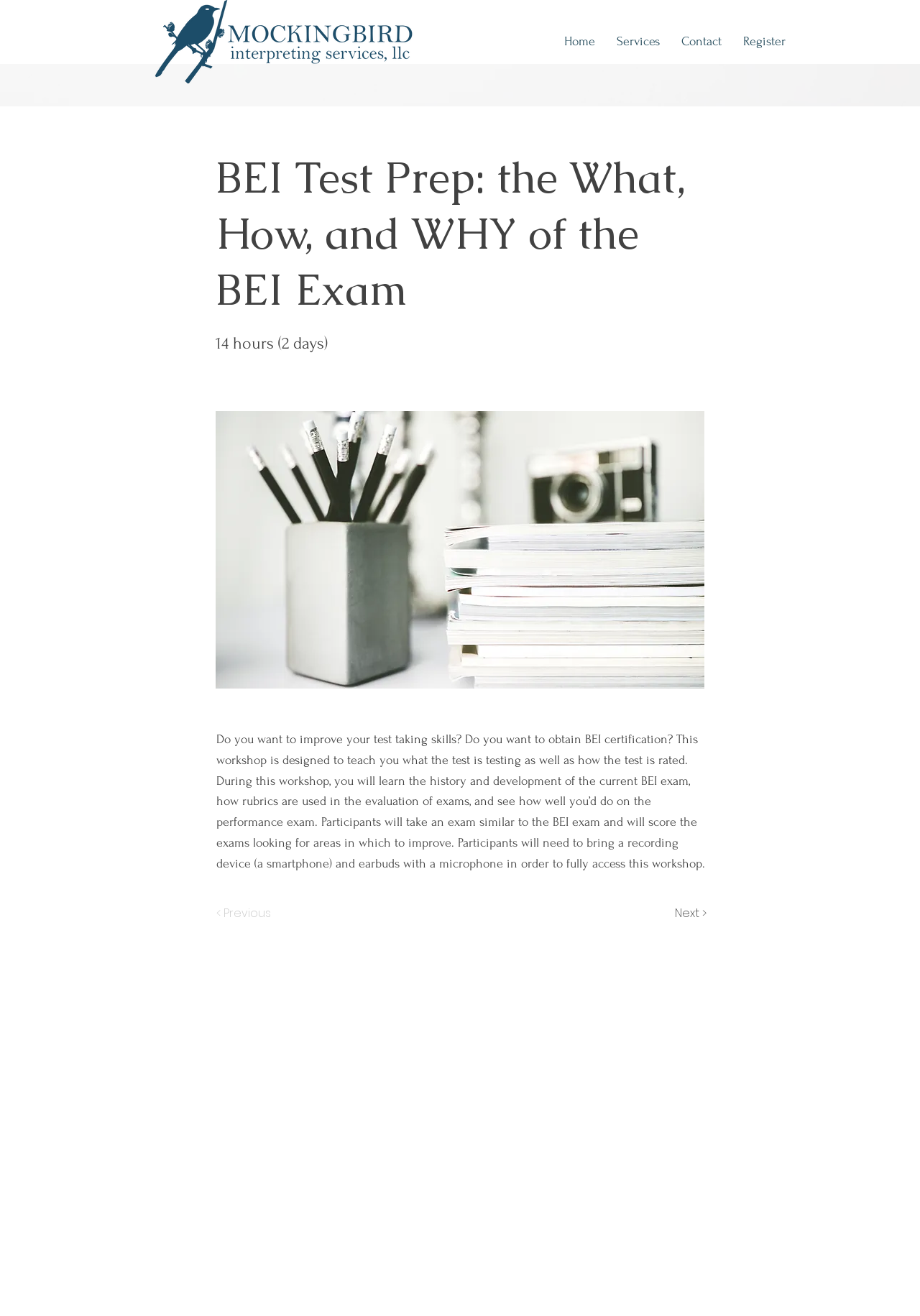Please provide a one-word or short phrase answer to the question:
What do participants need to bring to the workshop?

Recording device and earbuds